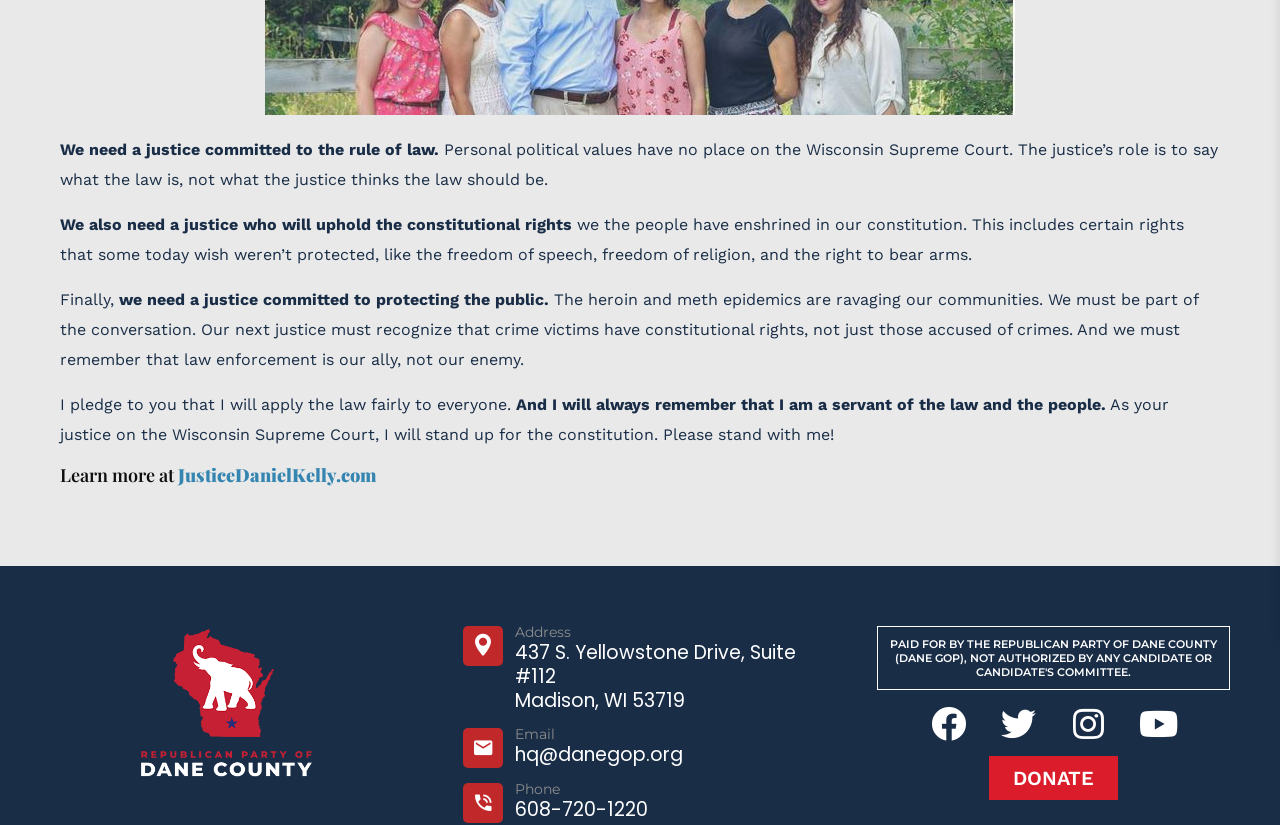Using the webpage screenshot, locate the HTML element that fits the following description and provide its bounding box: "parent_node: Address".

[0.362, 0.759, 0.638, 0.864]